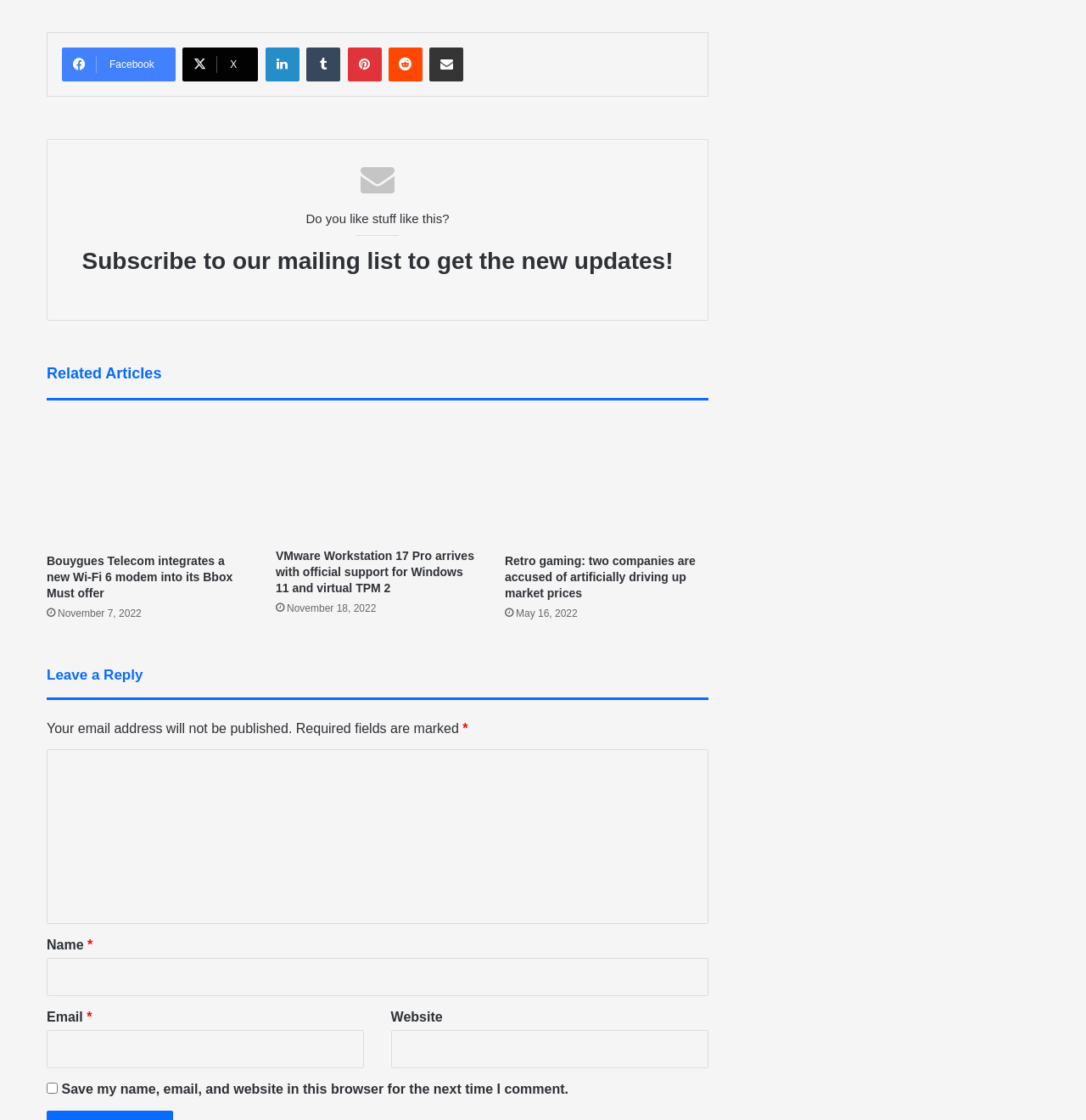What is required to leave a comment?
Based on the image, answer the question with as much detail as possible.

The fields required to leave a comment are 'Name', 'Email', and 'Comment', which are marked with an asterisk (*) indicating that they are required.